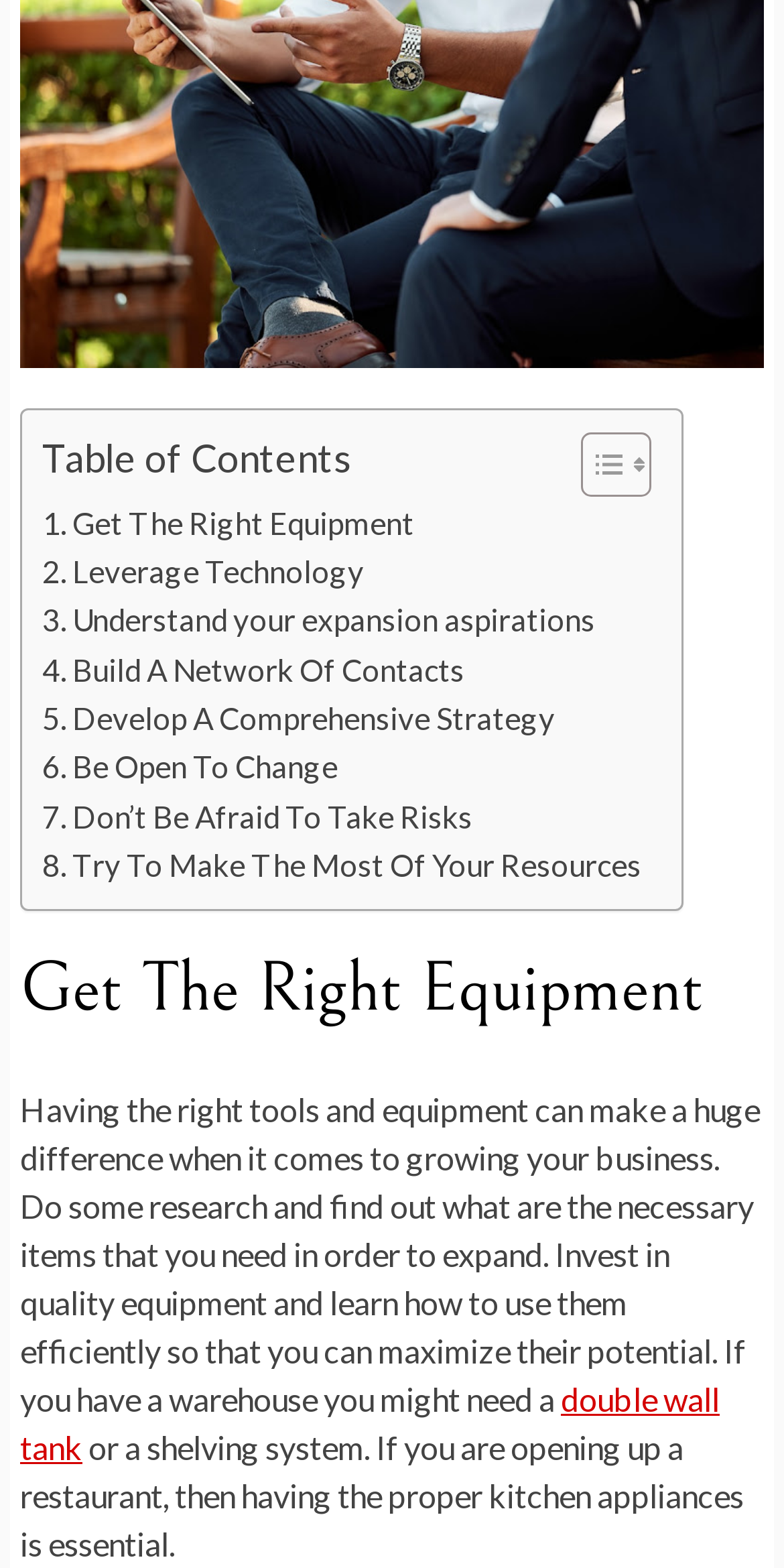What is the first step to grow a business?
Using the image provided, answer with just one word or phrase.

Get the right equipment